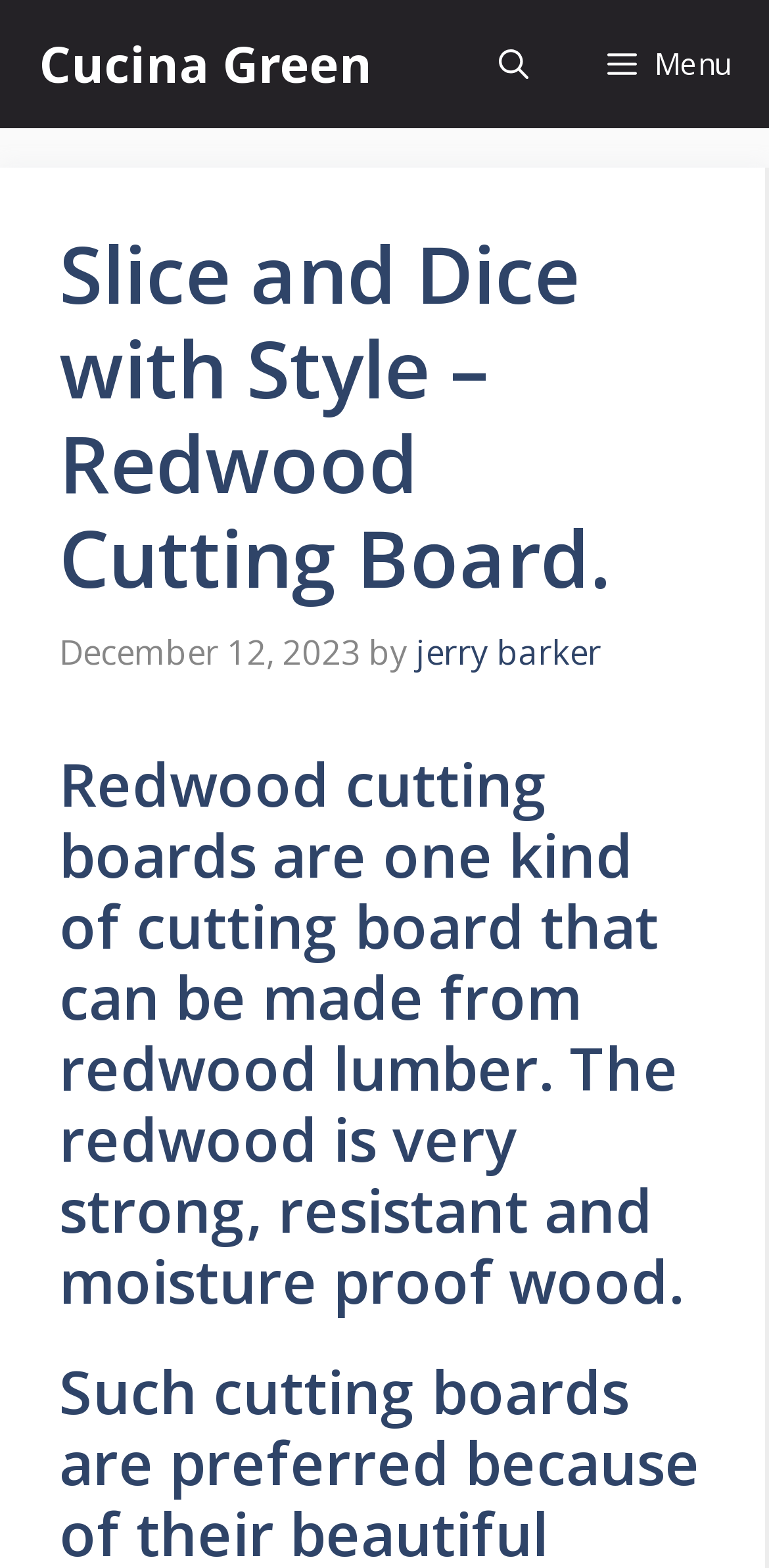Generate a comprehensive description of the contents of the webpage.

The webpage is about a Redwood Cutting Board, specifically the "Slice and Dice with Style" product from Cucina Green. At the top, there is a primary navigation menu with a "Cucina Green" link on the left and a "Menu" button on the right. Next to the "Menu" button is an "Open search" button.

Below the navigation menu, there is a header section that takes up most of the width of the page. Within this section, there is a heading that displays the title "Slice and Dice with Style – Redwood Cutting Board." Below the title, there is a timestamp indicating that the content was posted on December 12, 2023, followed by the author's name, "jerry barker", which is a clickable link.

Further down, there is a paragraph of text that describes the features of Redwood cutting boards, stating that they are strong, resistant, and moisture-proof. This text is presented in a large font size, indicating that it is a main heading or subheading on the page.